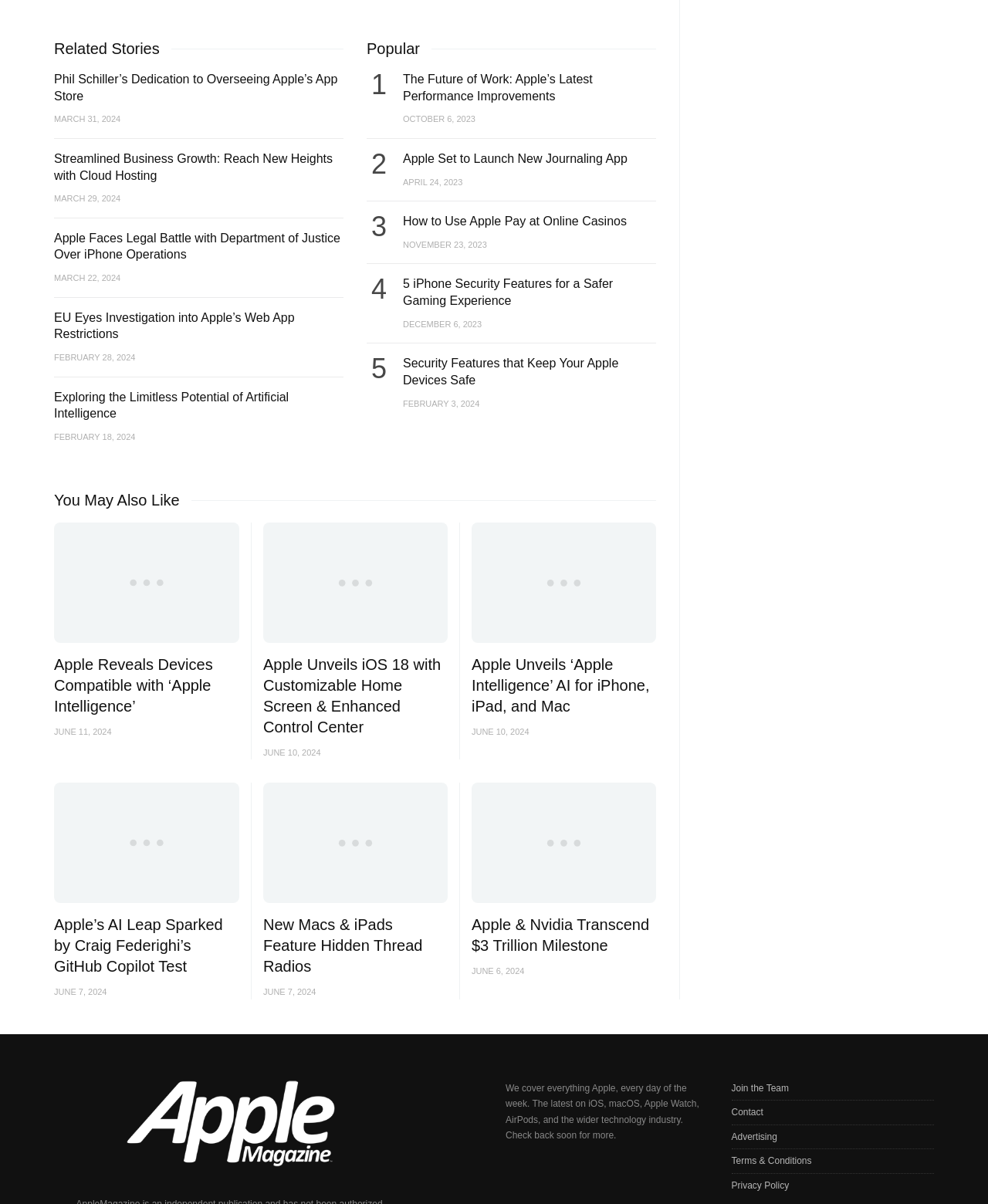Using the element description provided, determine the bounding box coordinates in the format (top-left x, top-left y, bottom-right x, bottom-right y). Ensure that all values are floating point numbers between 0 and 1. Element description: Privacy Policy

[0.74, 0.978, 0.799, 0.991]